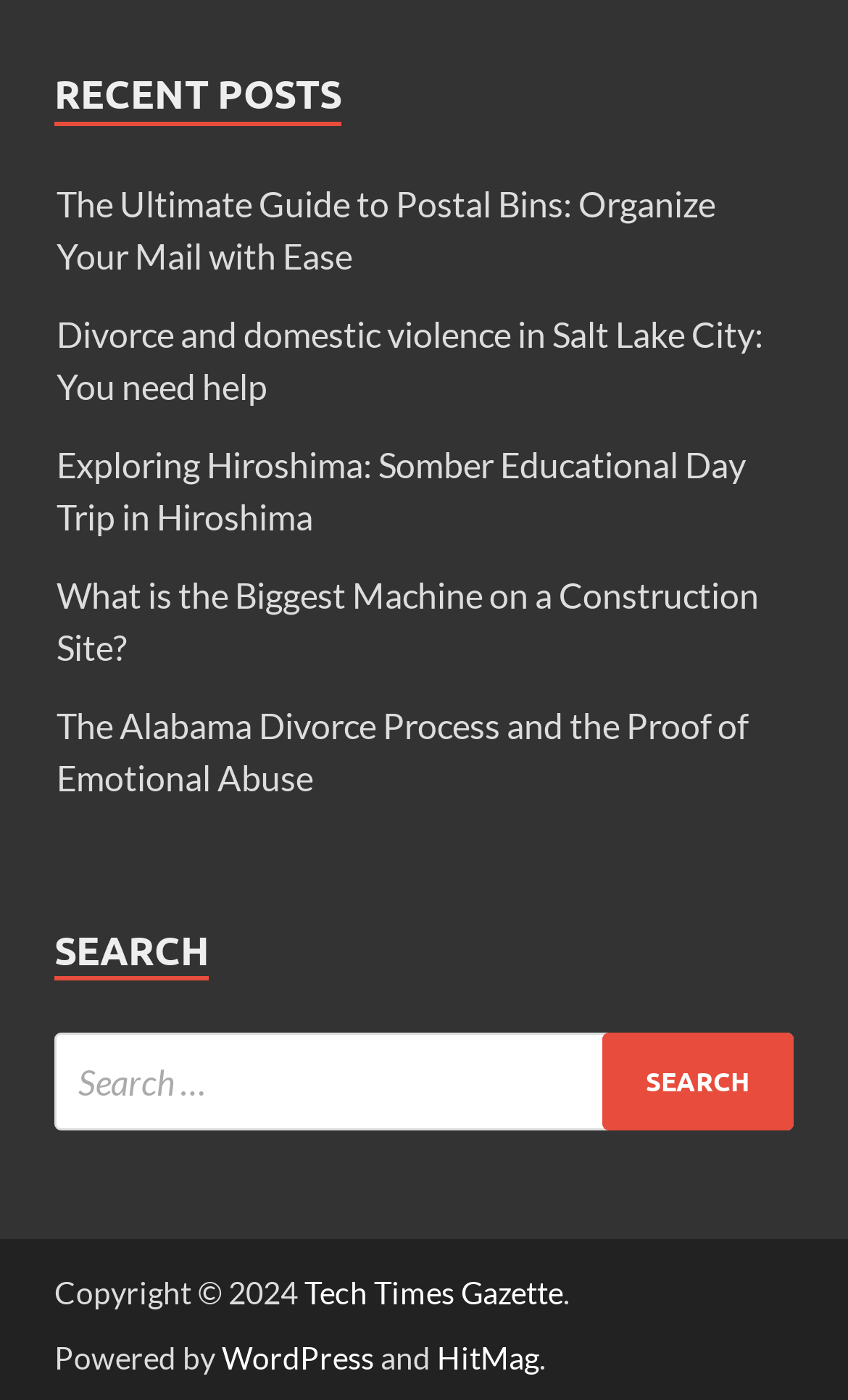Using the information from the screenshot, answer the following question thoroughly:
How many recent posts are listed?

There are five links listed under the 'RECENT POSTS' heading, each representing a recent post on the website.